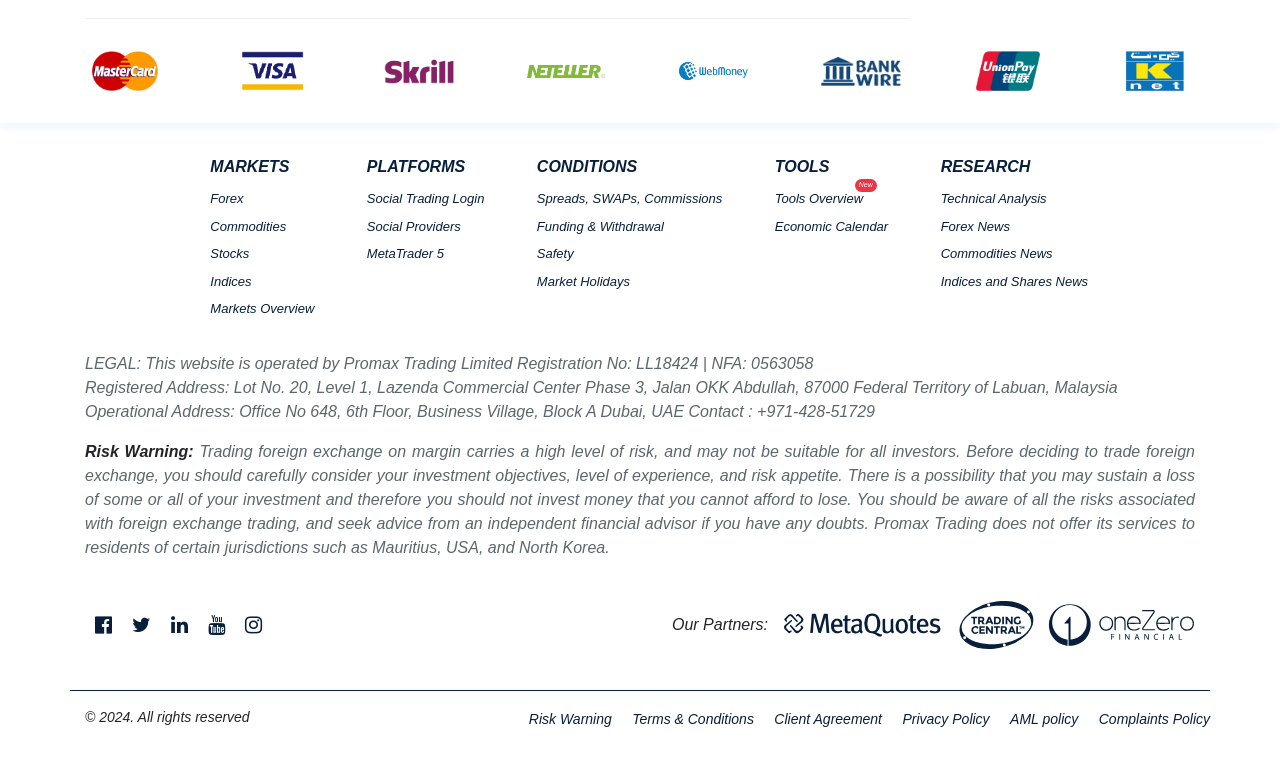What is the main category of the website?
Use the screenshot to answer the question with a single word or phrase.

Trading